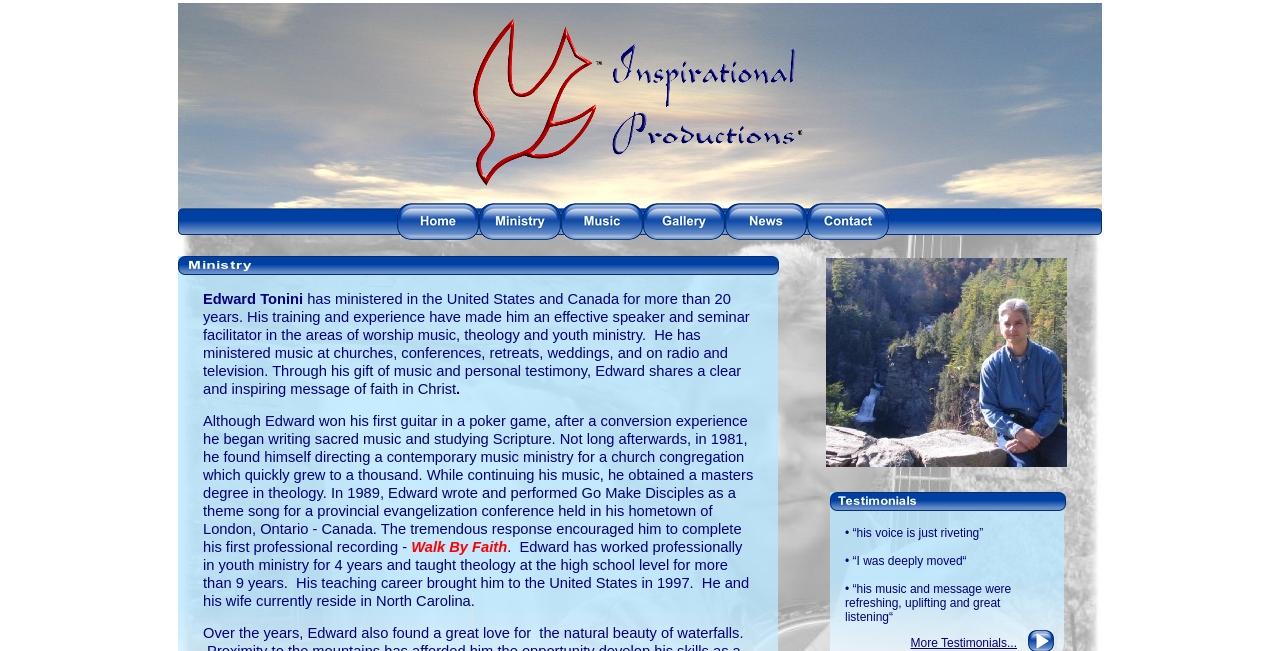What is the sentiment expressed in the testimonial 'his voice is just riveting'?
Please craft a detailed and exhaustive response to the question.

The testimonial 'his voice is just riveting' expresses a positive sentiment, indicating that the person who gave the testimonial was impressed and moved by Edward Tonini's voice.